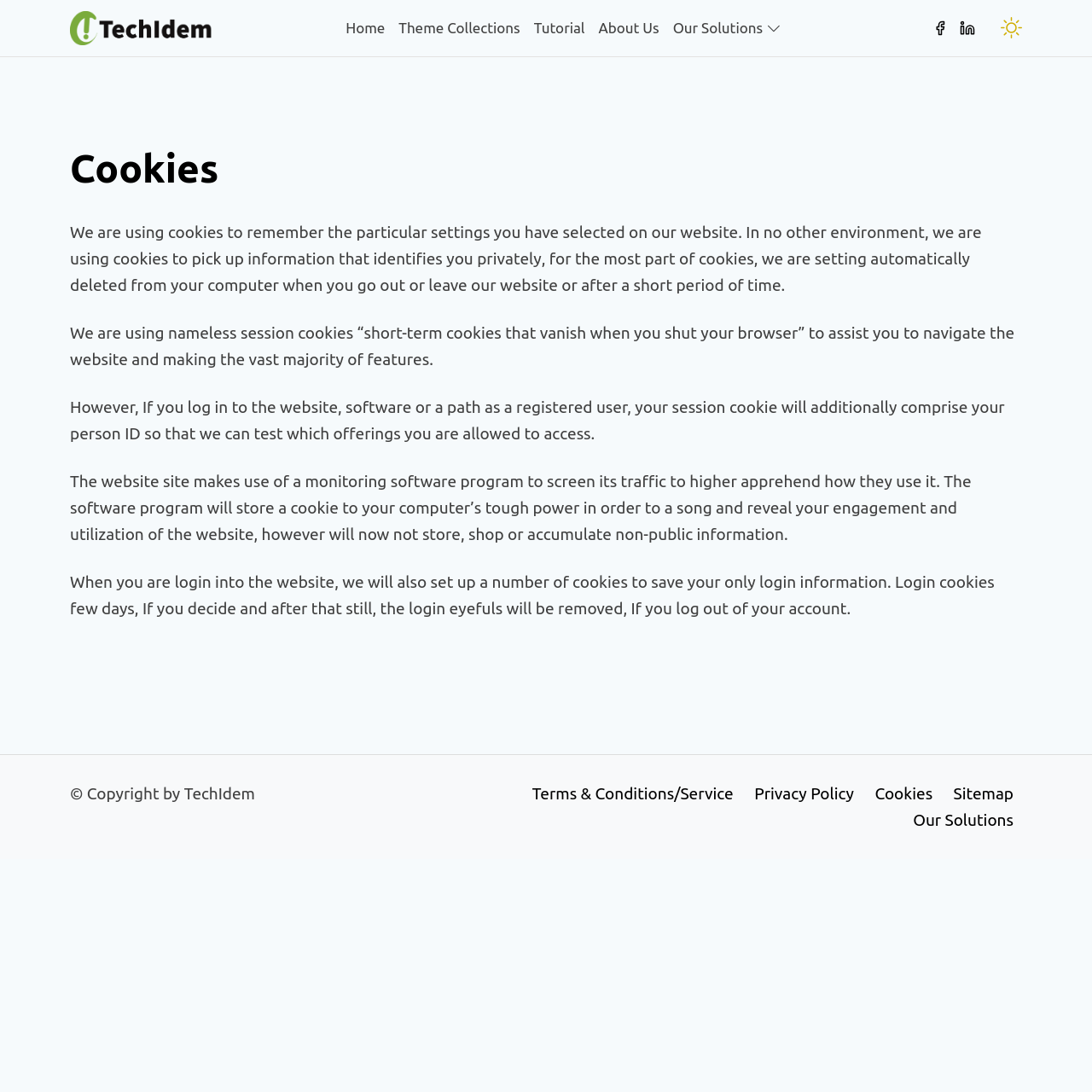Identify the bounding box coordinates of the clickable region necessary to fulfill the following instruction: "Click the Our Solutions button". The bounding box coordinates should be four float numbers between 0 and 1, i.e., [left, top, right, bottom].

[0.61, 0.007, 0.721, 0.044]